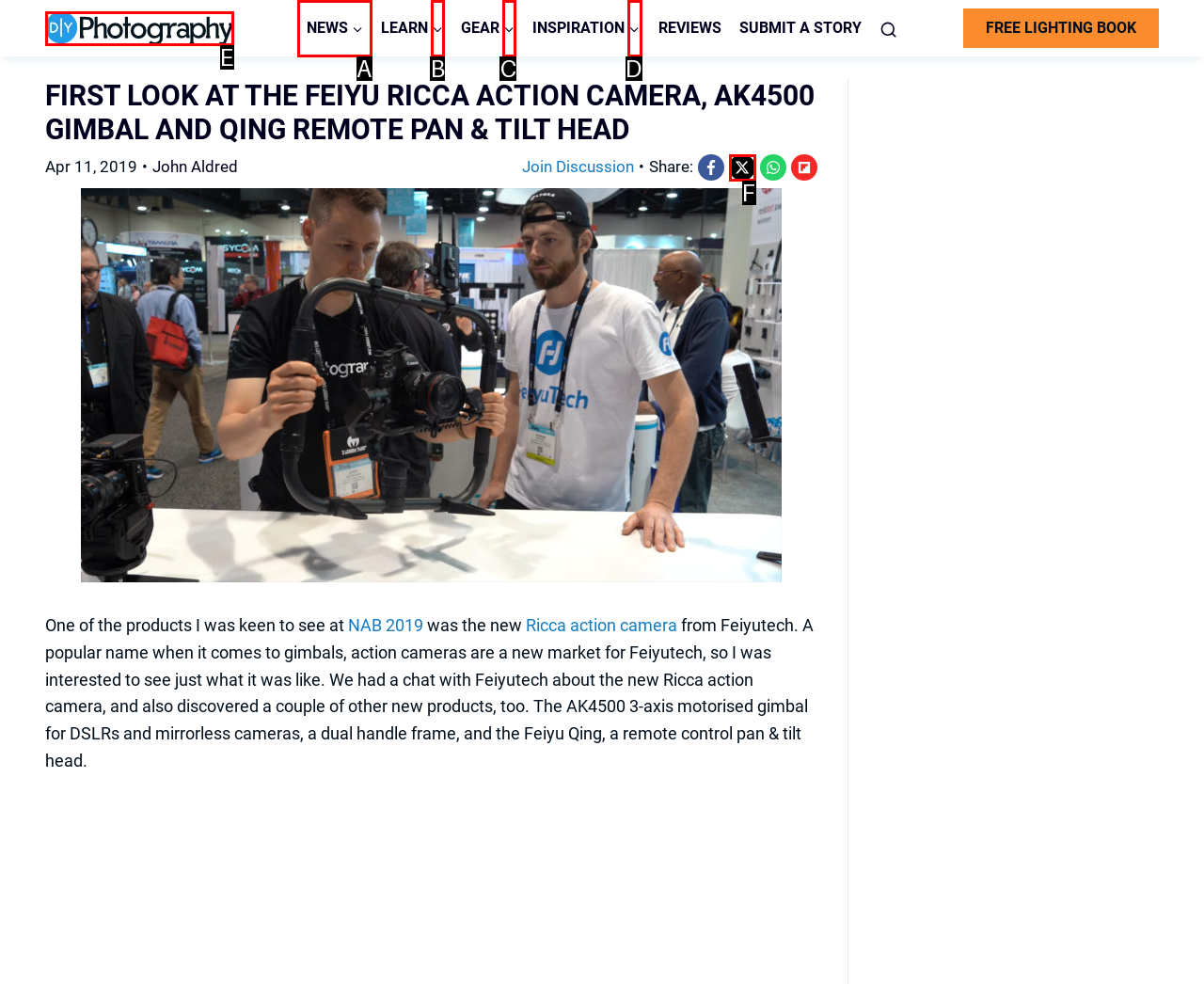Choose the HTML element that best fits the given description: NewsExpand. Answer by stating the letter of the option.

A